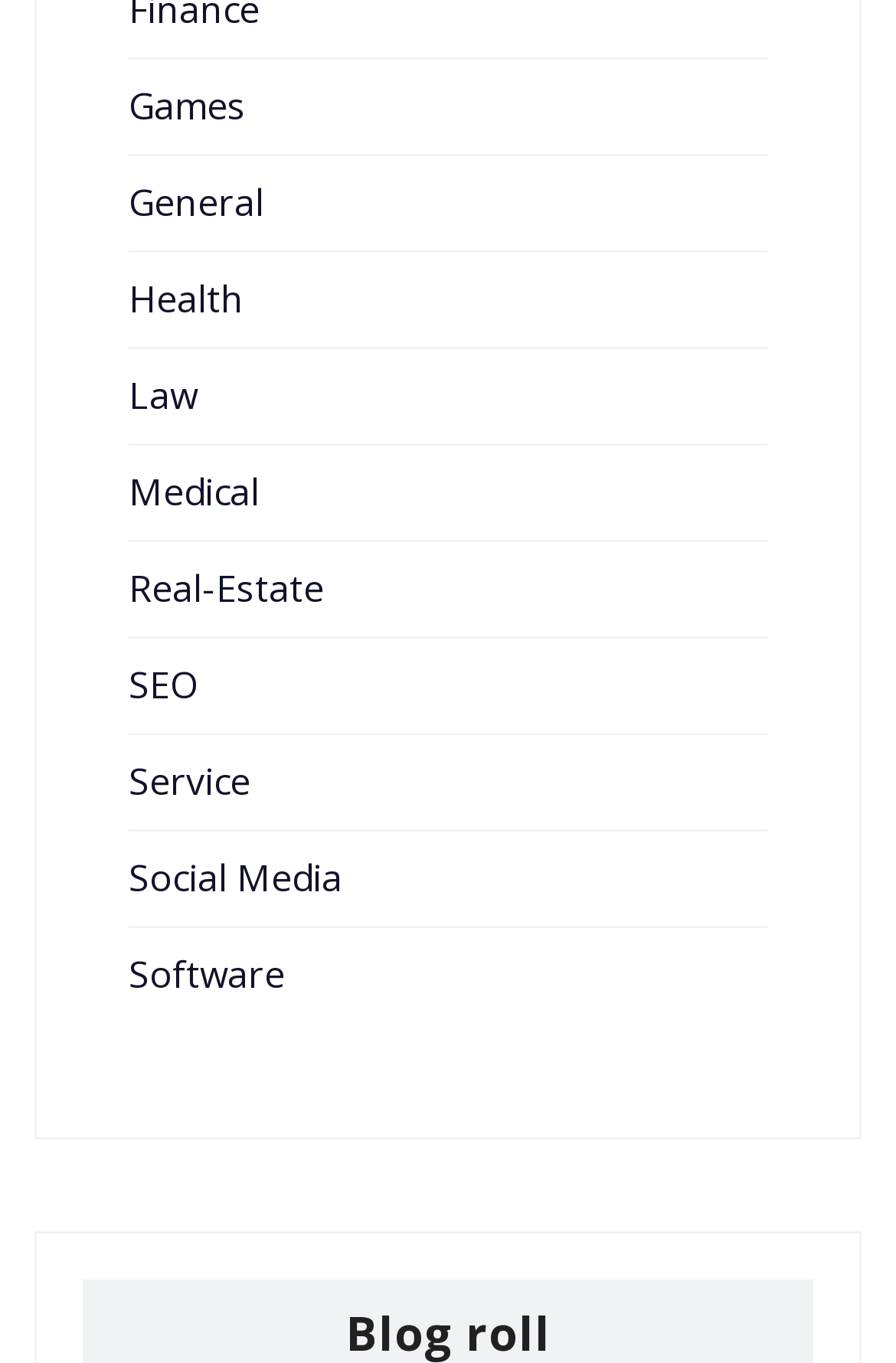Find the bounding box coordinates of the clickable region needed to perform the following instruction: "Click on 'Unlimited Access'". The coordinates should be provided as four float numbers between 0 and 1, i.e., [left, top, right, bottom].

None